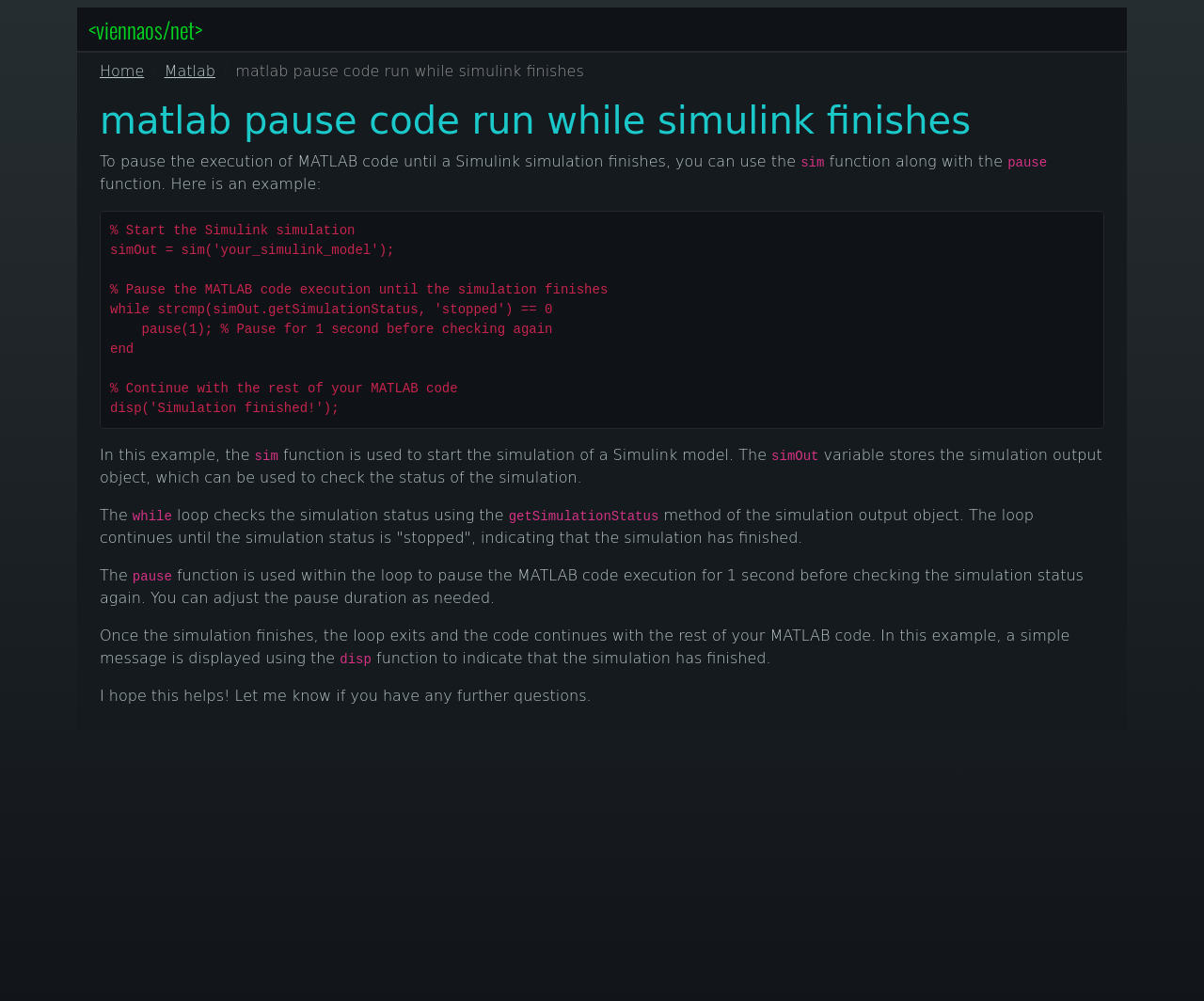Locate and extract the text of the main heading on the webpage.

matlab pause code run while simulink finishes